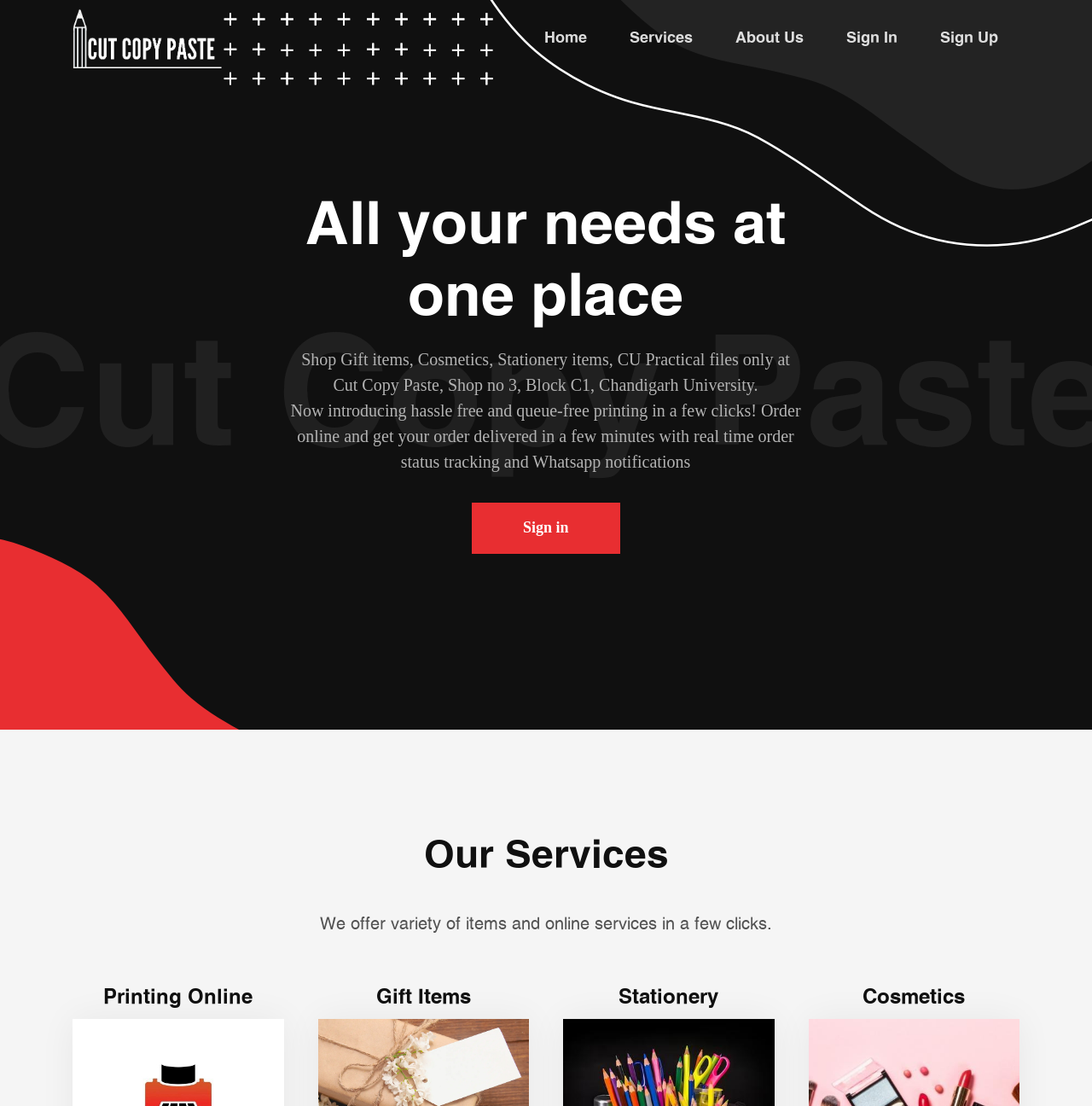Determine the bounding box coordinates of the target area to click to execute the following instruction: "Explore Gift Items."

[0.344, 0.892, 0.431, 0.911]